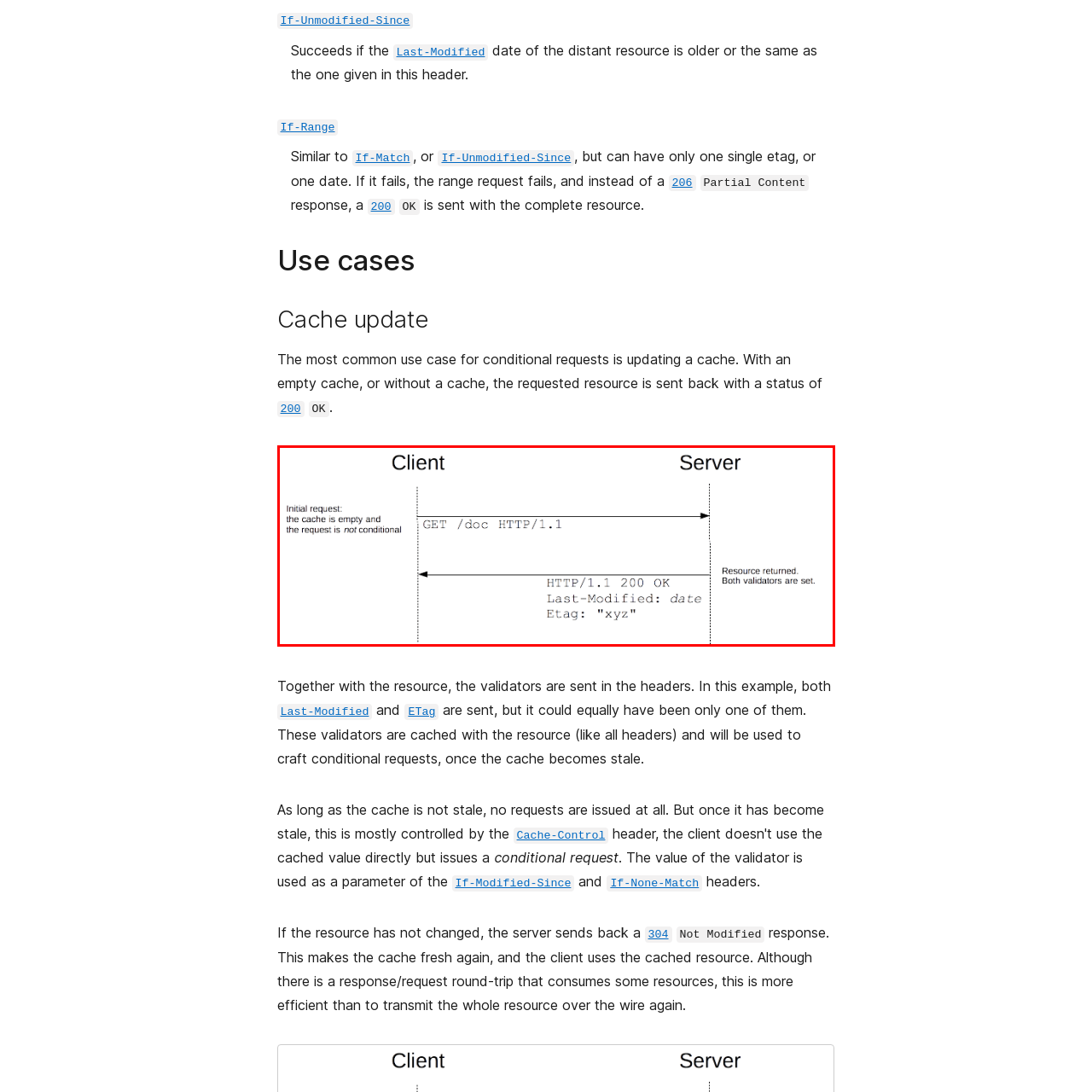Examine the image inside the red bounding box and deliver a thorough answer to the question that follows, drawing information from the image: What are the two validators set by the server?

The server sets two validators, the 'Last-Modified' date and the 'ETag' value ('xyz'), which can be used for subsequent conditional requests to manage cache effectively.